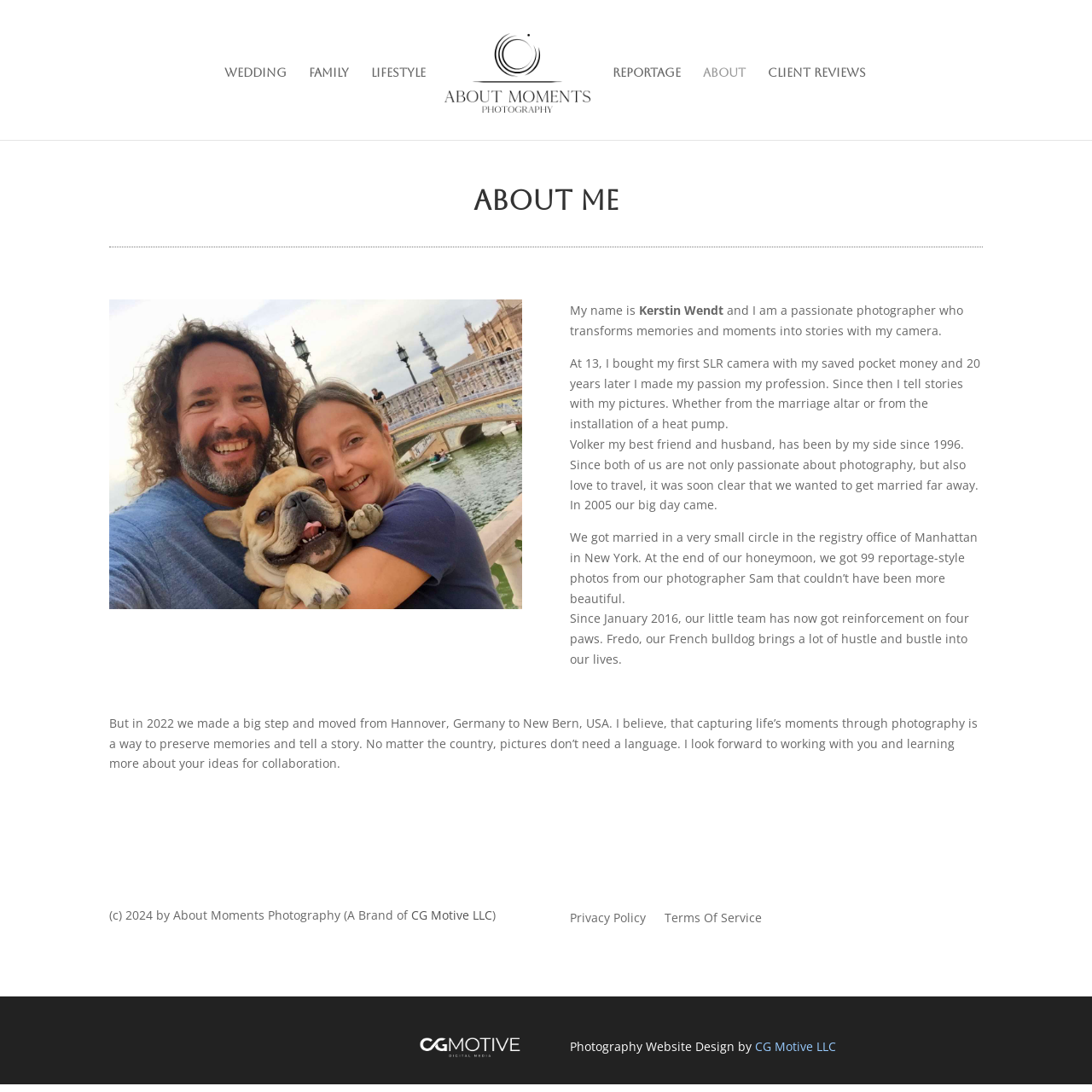Refer to the image and offer a detailed explanation in response to the question: What type of photographer is Kerstin Wendt?

Based on the text, Kerstin Wendt is described as a 'passionate photographer who transforms memories and moments into stories with my camera', indicating that she is a passionate photographer.